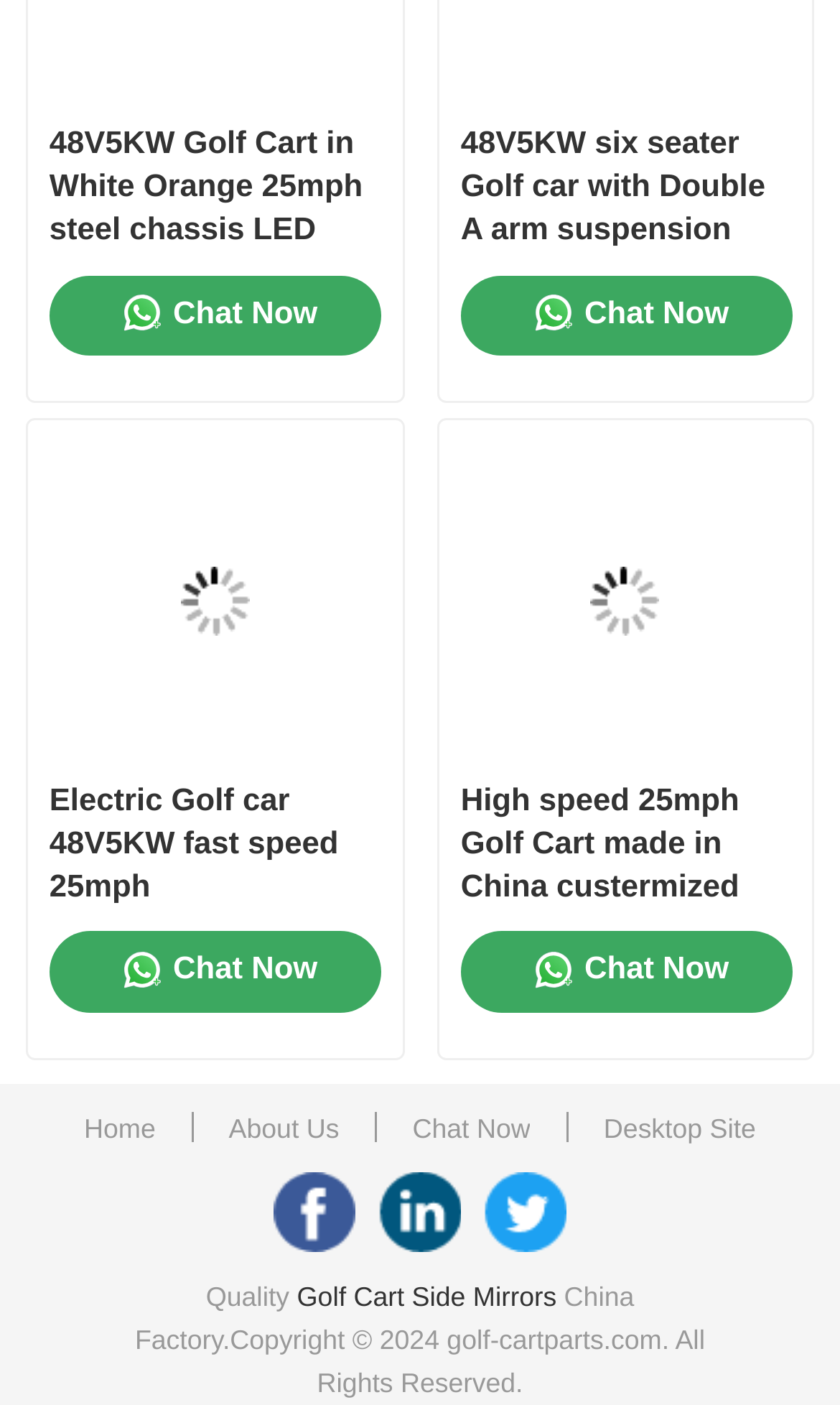What is the main category of products on this website?
Please answer the question with a detailed response using the information from the screenshot.

Based on the links and headings on the webpage, it appears that the main category of products on this website is golf cart related products, including golf cart side mirrors, wheel covers, dashboard, and lift kits.